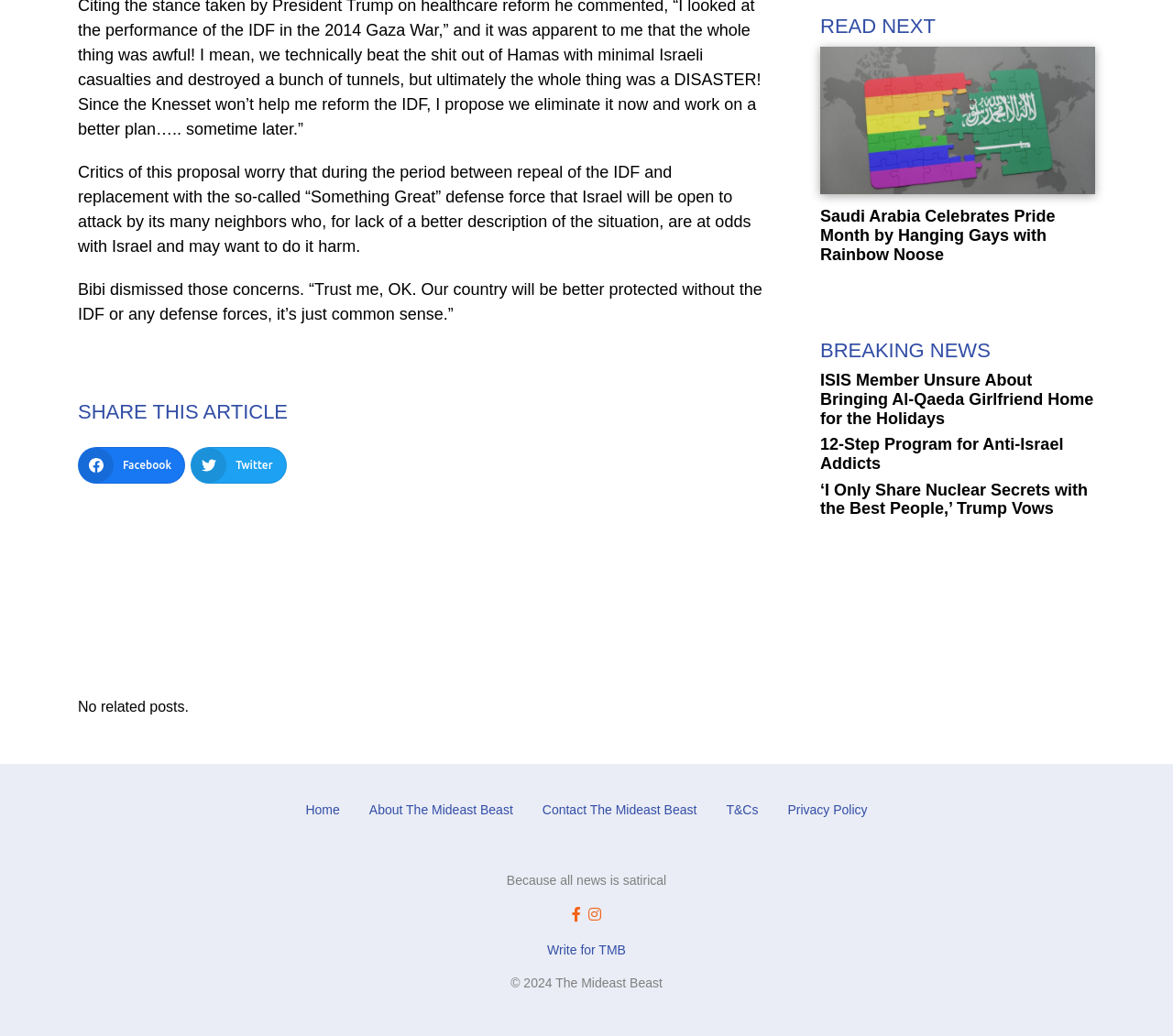Pinpoint the bounding box coordinates of the clickable element to carry out the following instruction: "Go to the home page."

[0.248, 0.766, 0.302, 0.798]